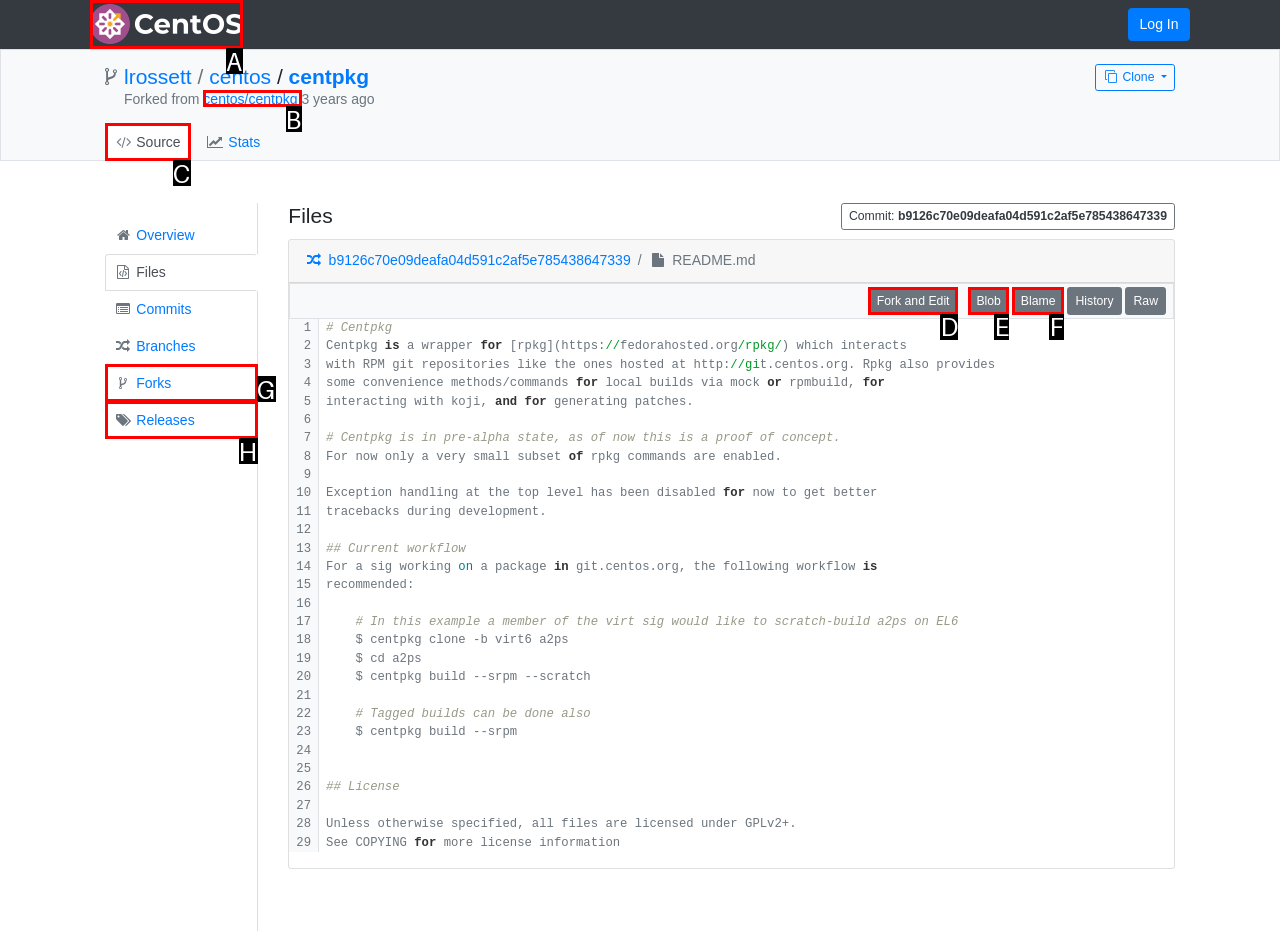Select the letter that aligns with the description: Fork and Edit. Answer with the letter of the selected option directly.

D